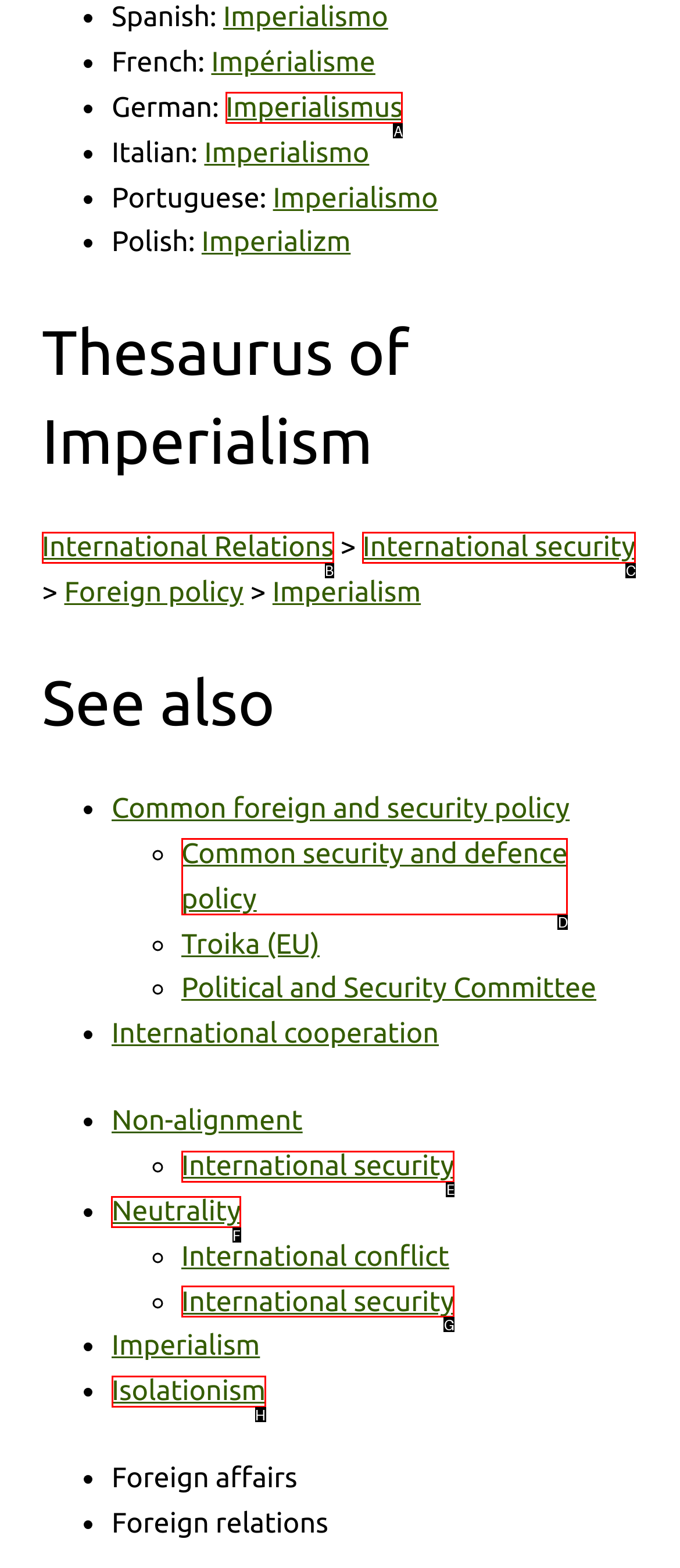Determine which UI element you should click to perform the task: Learn about Neutrality
Provide the letter of the correct option from the given choices directly.

F